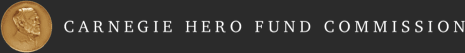Explain the details of the image you are viewing.

This image features the emblem of the Carnegie Hero Fund Commission, prominently displaying a gold medallion. The emblem symbolizes the organization’s mission to honor and recognize acts of heroism by individuals in the United States and Canada. The text "CARNEGIE HERO FUND COMMISSION" is elegantly inscribed, illustrating the prestigious nature of the commission, which was established by industrialist Andrew Carnegie in 1904. The organization awards the Carnegie Medal to individuals who have demonstrated extraordinary bravery in saving or attempting to save the lives of others, reflecting a commitment to celebrating selflessness and courage in the face of danger.